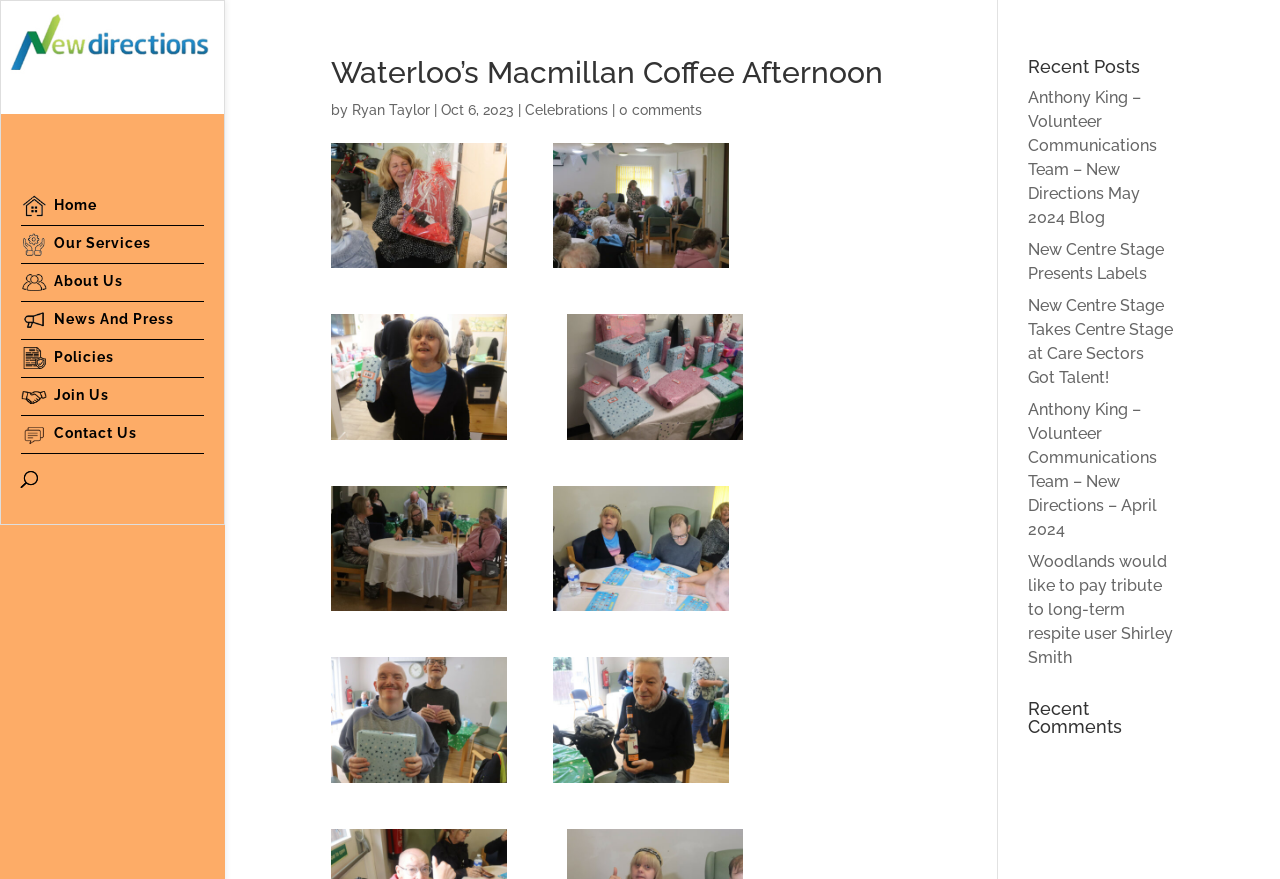What is the category of the article?
Please provide a comprehensive answer based on the information in the image.

The category of the article can be found by looking at the tags or categories associated with the article. In this case, the category is 'Celebrations', which suggests that the article is about a celebratory event or occasion.